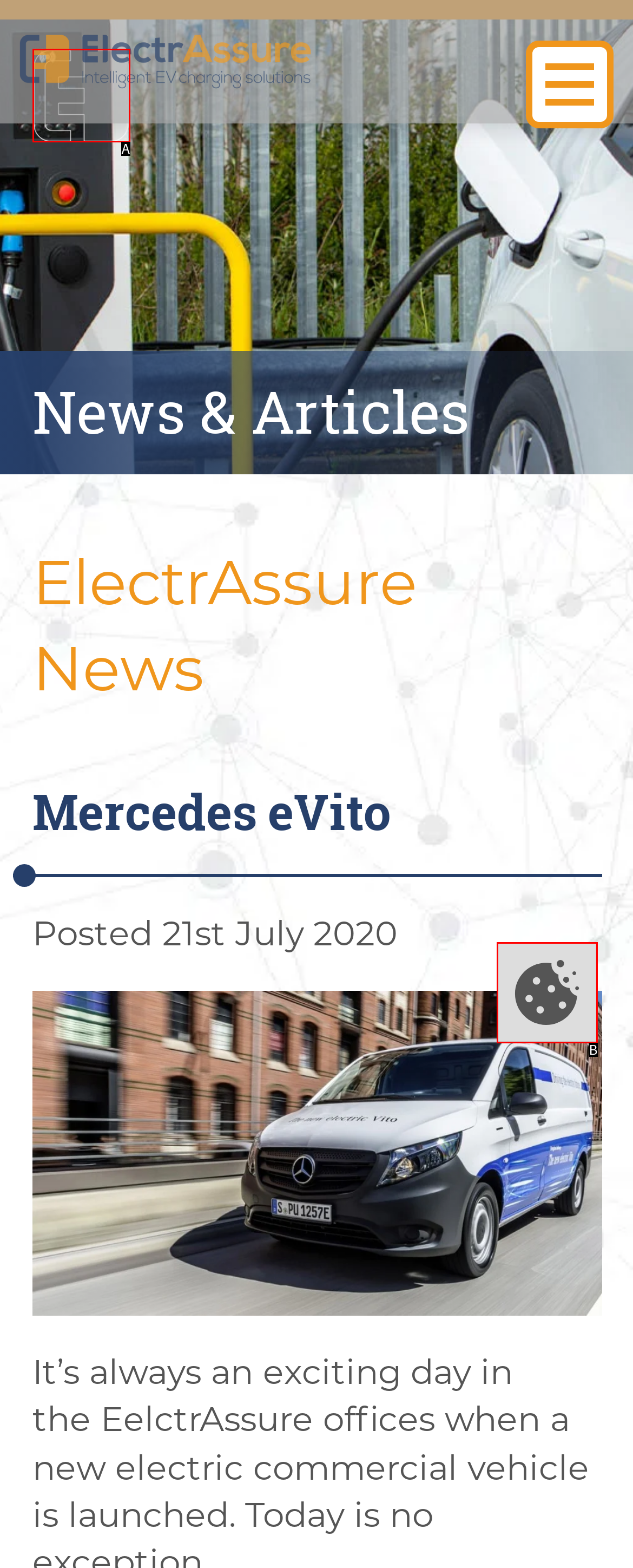Select the letter that corresponds to the description: parent_node: News & Articles. Provide your answer using the option's letter.

A